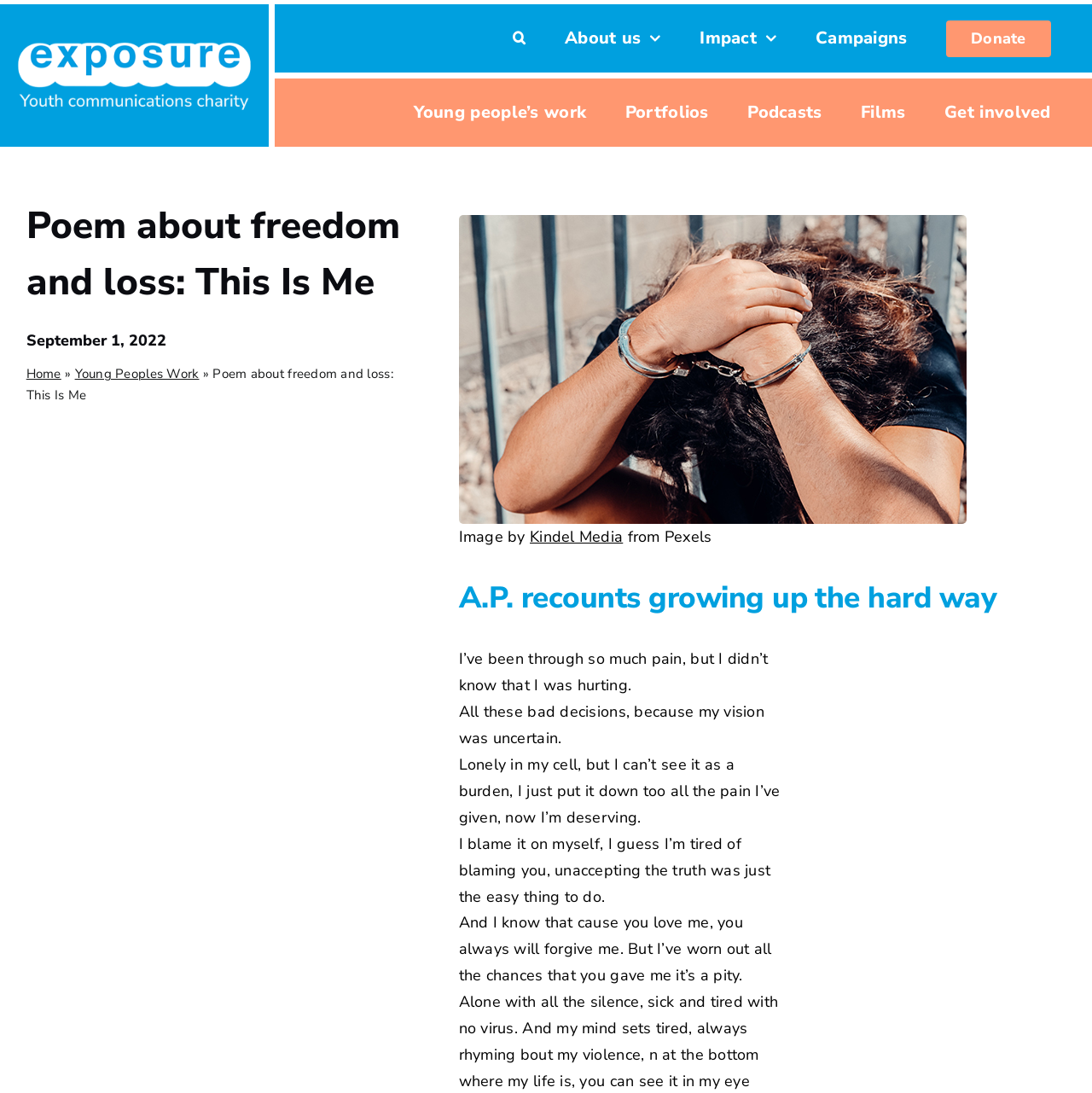Identify the bounding box coordinates of the region that should be clicked to execute the following instruction: "Go to the top of the page".

[0.904, 0.972, 0.941, 0.999]